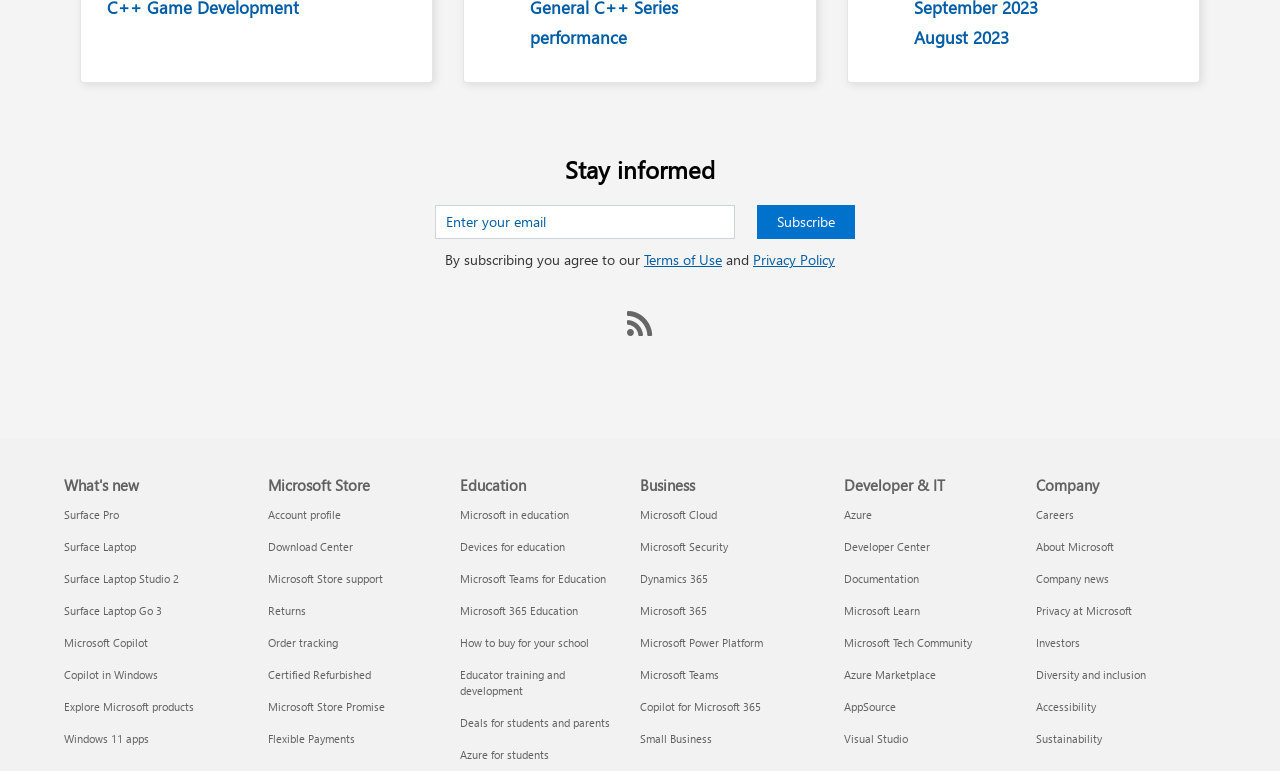Utilize the information from the image to answer the question in detail:
What type of products are listed under 'Microsoft Store'?

The links listed under 'Microsoft Store' include 'Account profile', 'Download Center', and 'Certified Refurbished', which suggest that the store sells software and devices. Additionally, the links 'Devices for education' and 'Flexible Payments' also imply that the store offers devices and payment options.